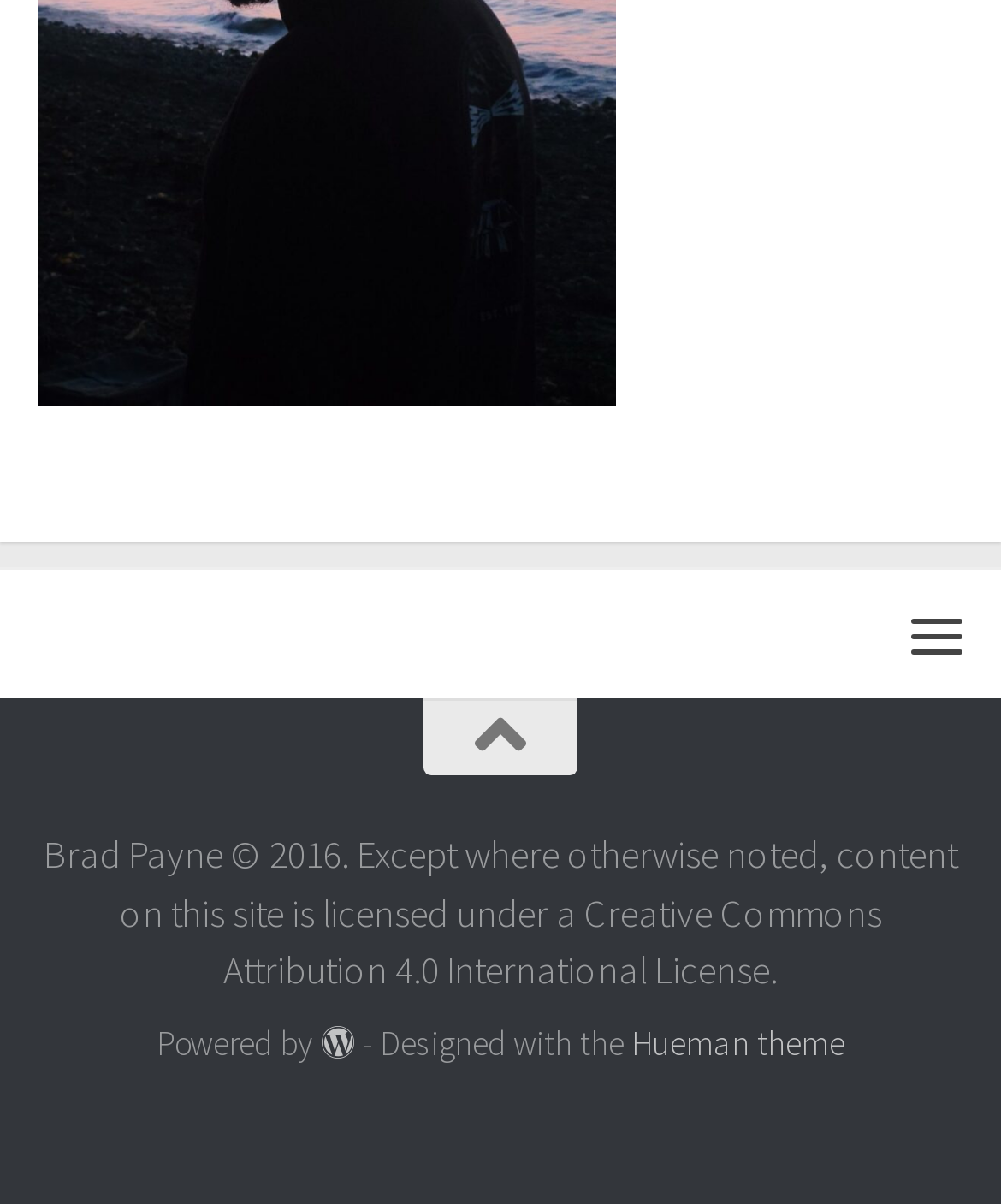How many icons are present at the bottom of the page?
Based on the image, respond with a single word or phrase.

2